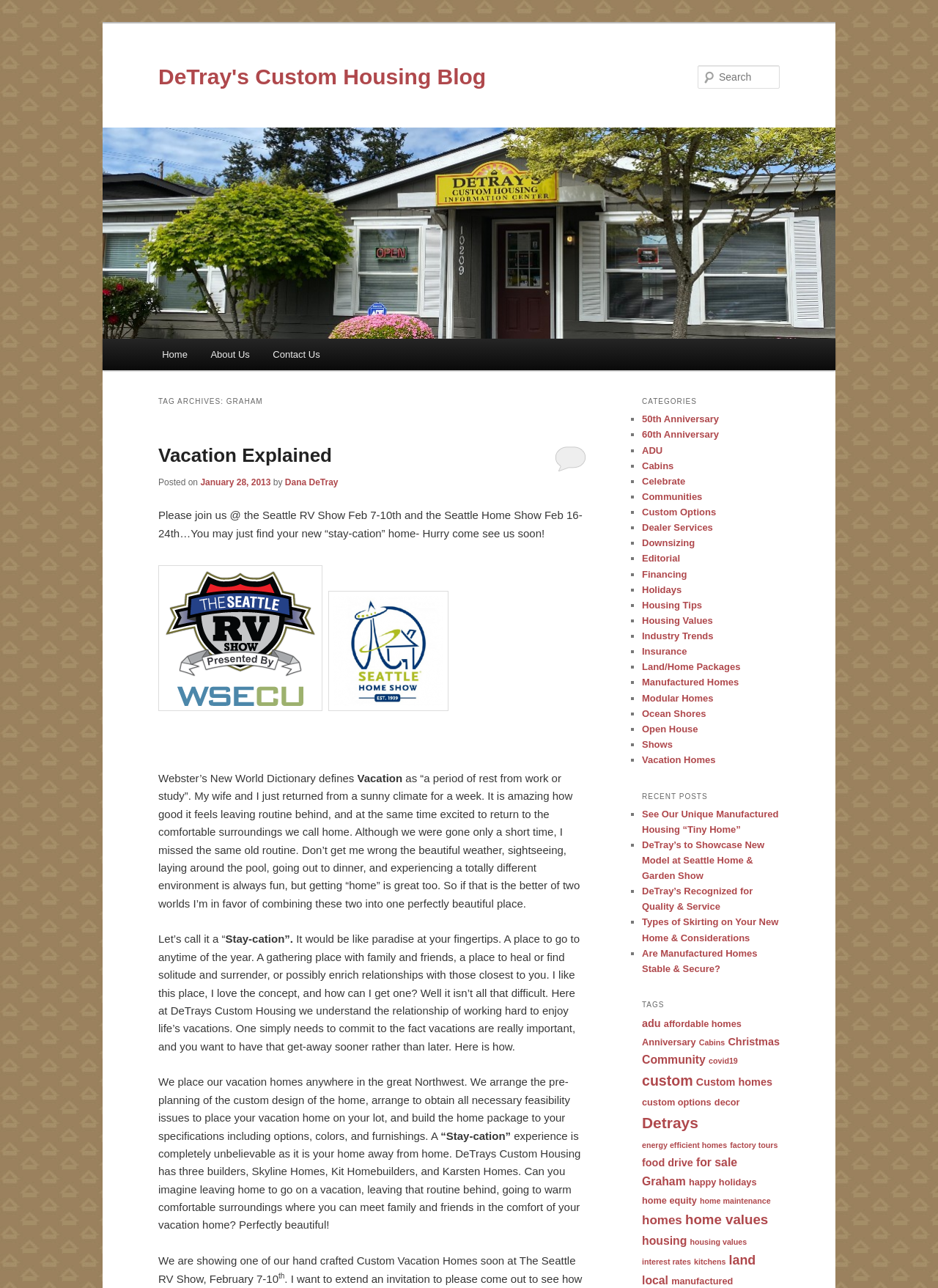Specify the bounding box coordinates for the region that must be clicked to perform the given instruction: "Go to the home page".

[0.16, 0.263, 0.212, 0.287]